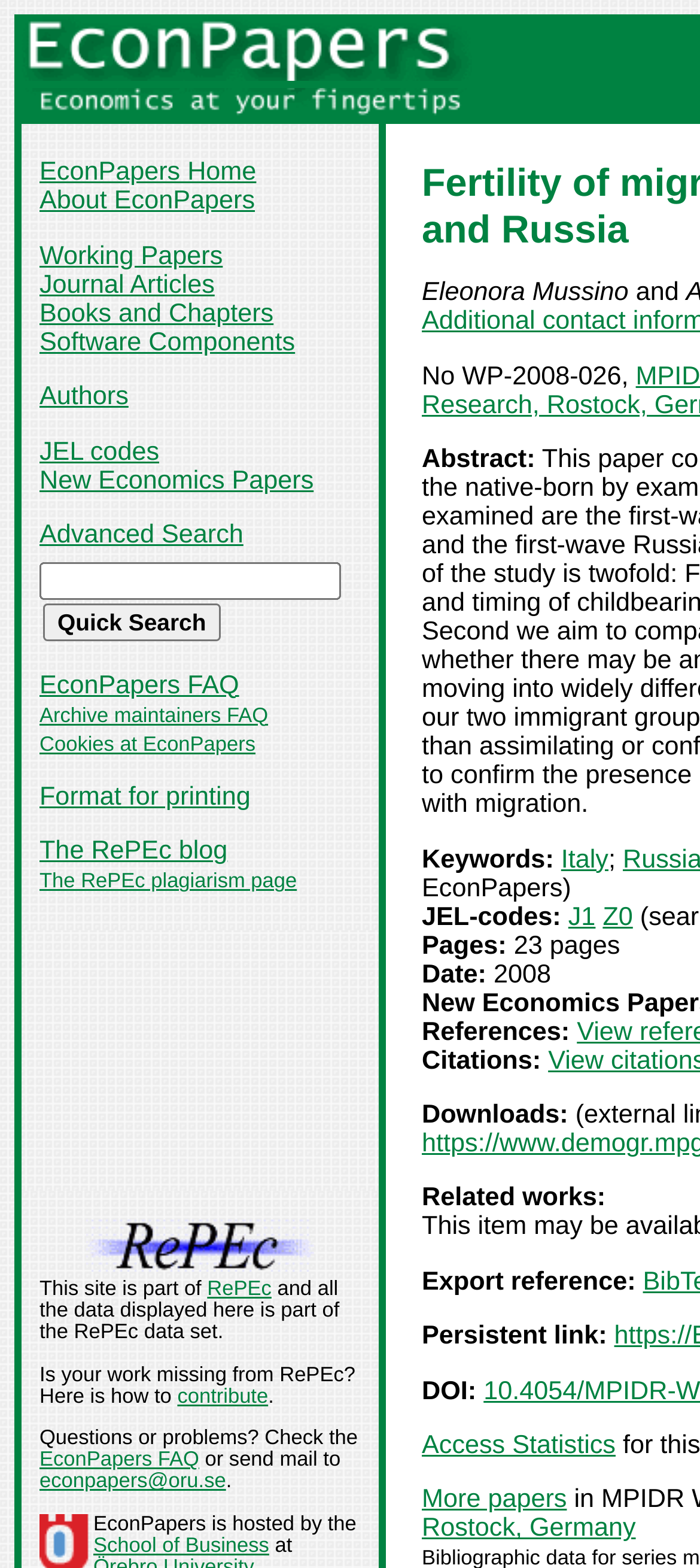Identify the bounding box coordinates of the specific part of the webpage to click to complete this instruction: "Contribute to RePEc".

[0.253, 0.884, 0.383, 0.898]